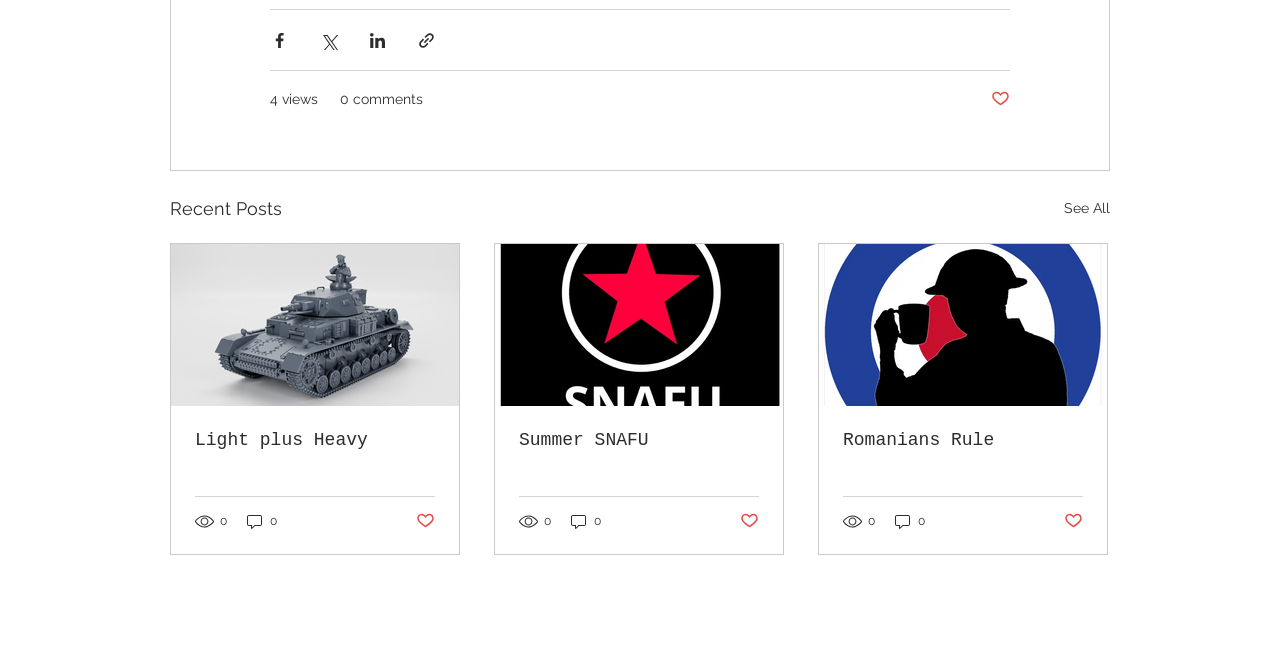From the webpage screenshot, predict the bounding box of the UI element that matches this description: "0".

[0.152, 0.785, 0.179, 0.814]